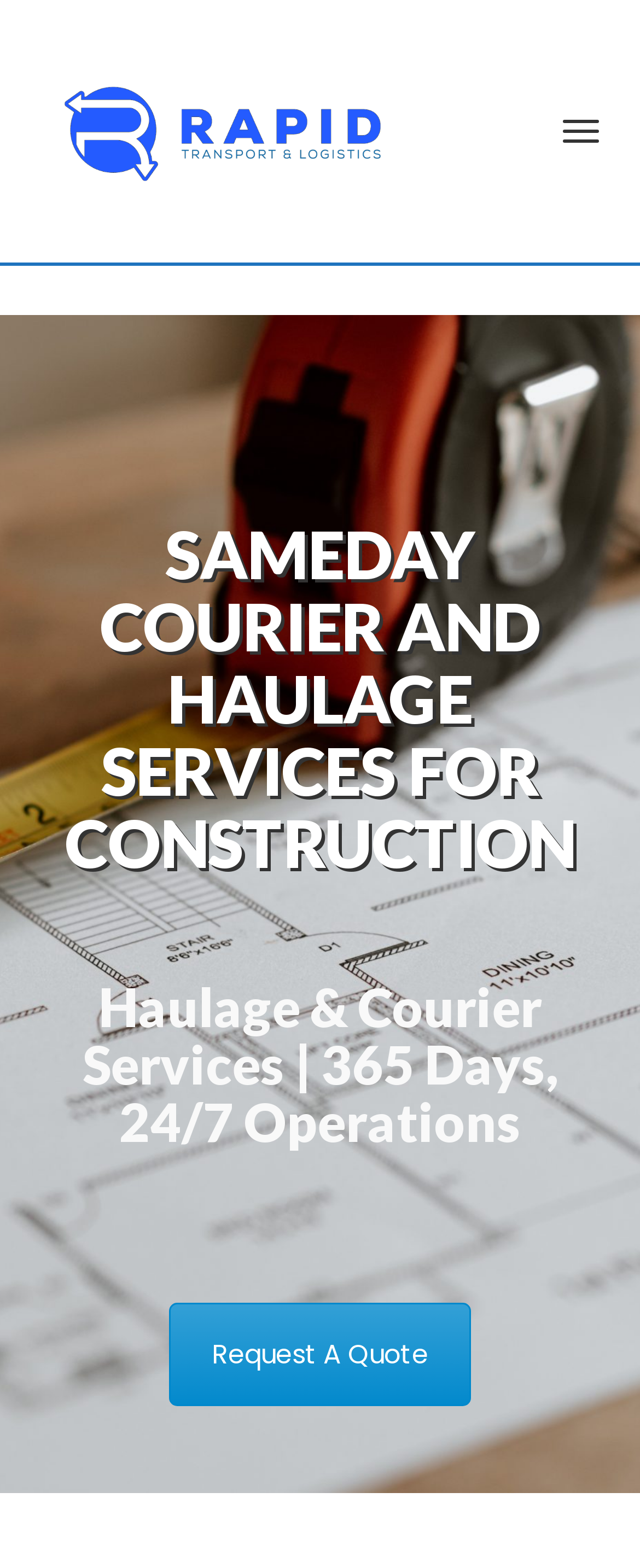Extract the main title from the webpage.

SAMEDAY COURIER AND HAULAGE SERVICES FOR CONSTRUCTION